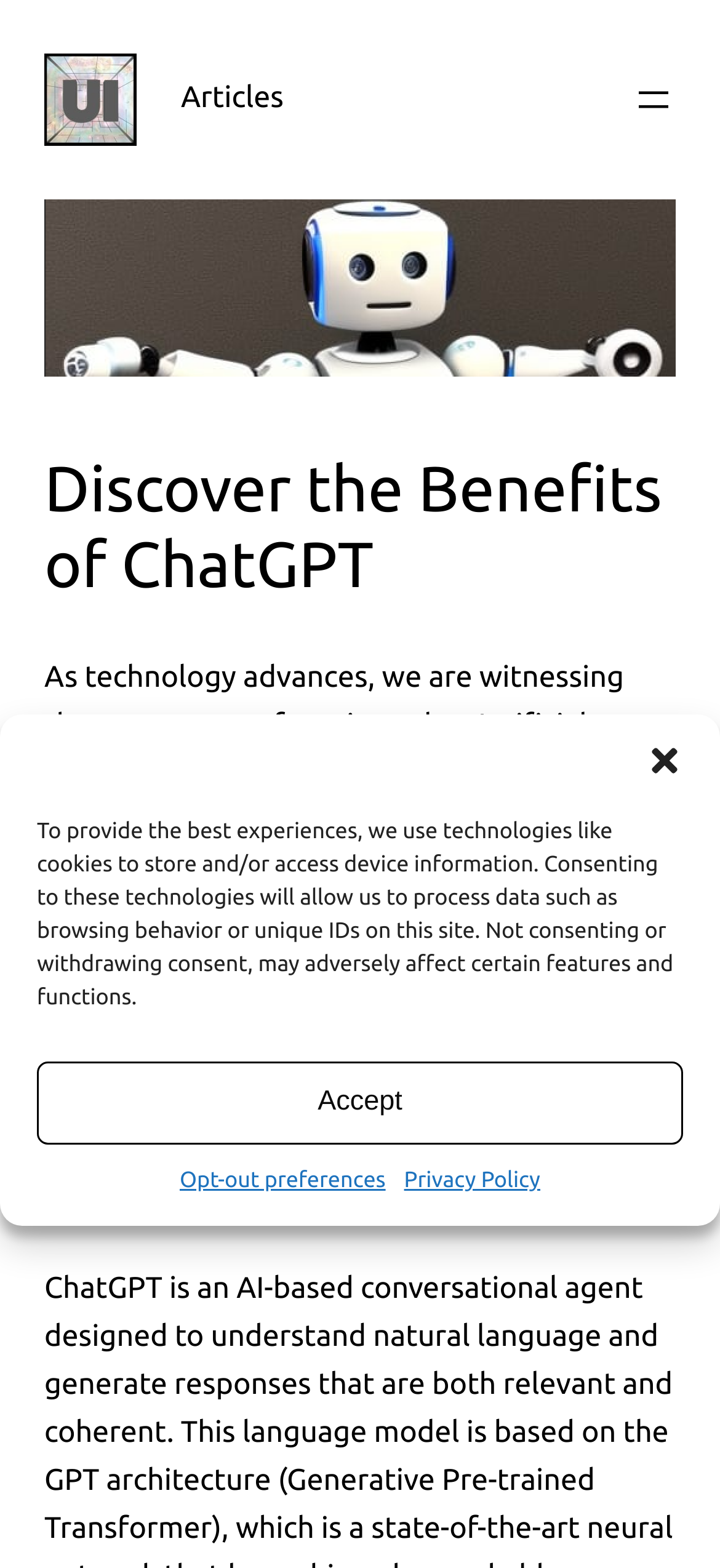Can you give a comprehensive explanation to the question given the content of the image?
How many figures are on the webpage?

The webpage contains two figure elements, one with a bounding box [0.062, 0.034, 0.19, 0.093] and another with a bounding box [0.062, 0.127, 0.938, 0.24]. These figures are likely images or icons on the webpage.